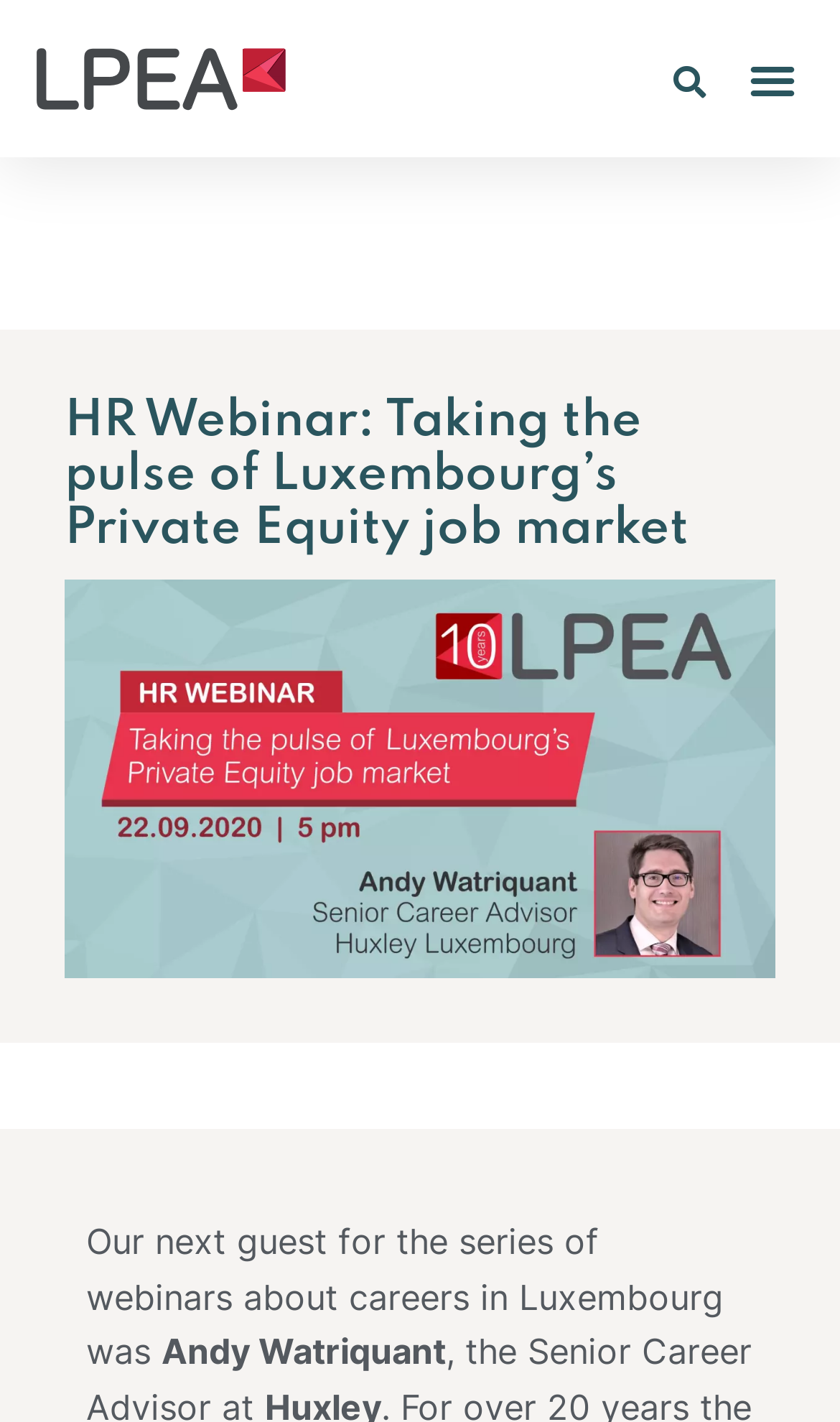Respond to the following question with a brief word or phrase:
What is the purpose of the search bar?

To search